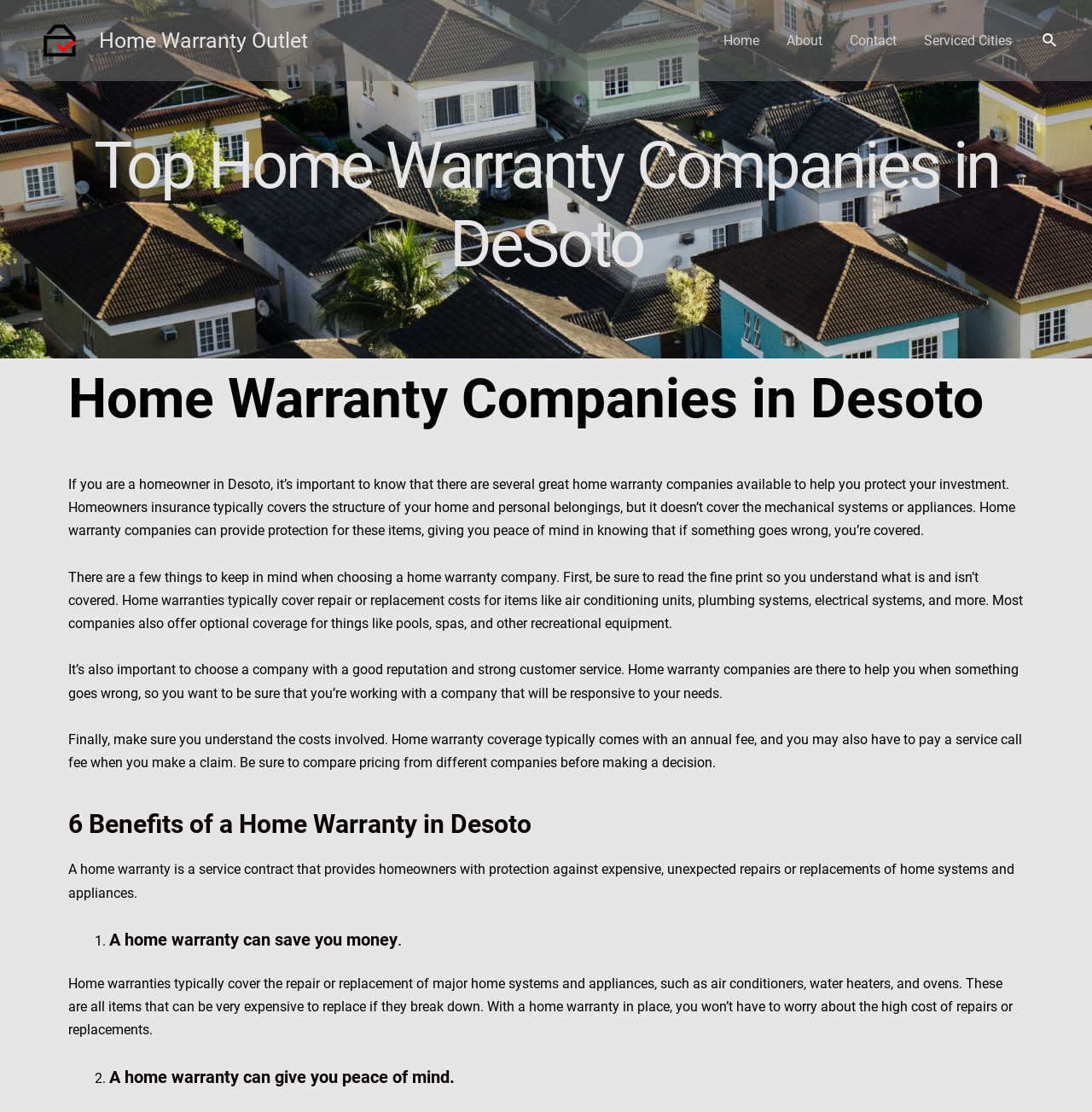How many benefits of a home warranty are listed?
Based on the screenshot, give a detailed explanation to answer the question.

I looked at the section with the heading '6 Benefits of a Home Warranty in Desoto' and found two list markers, '1.' and '2.', which correspond to two benefits of a home warranty. Therefore, two benefits are listed.